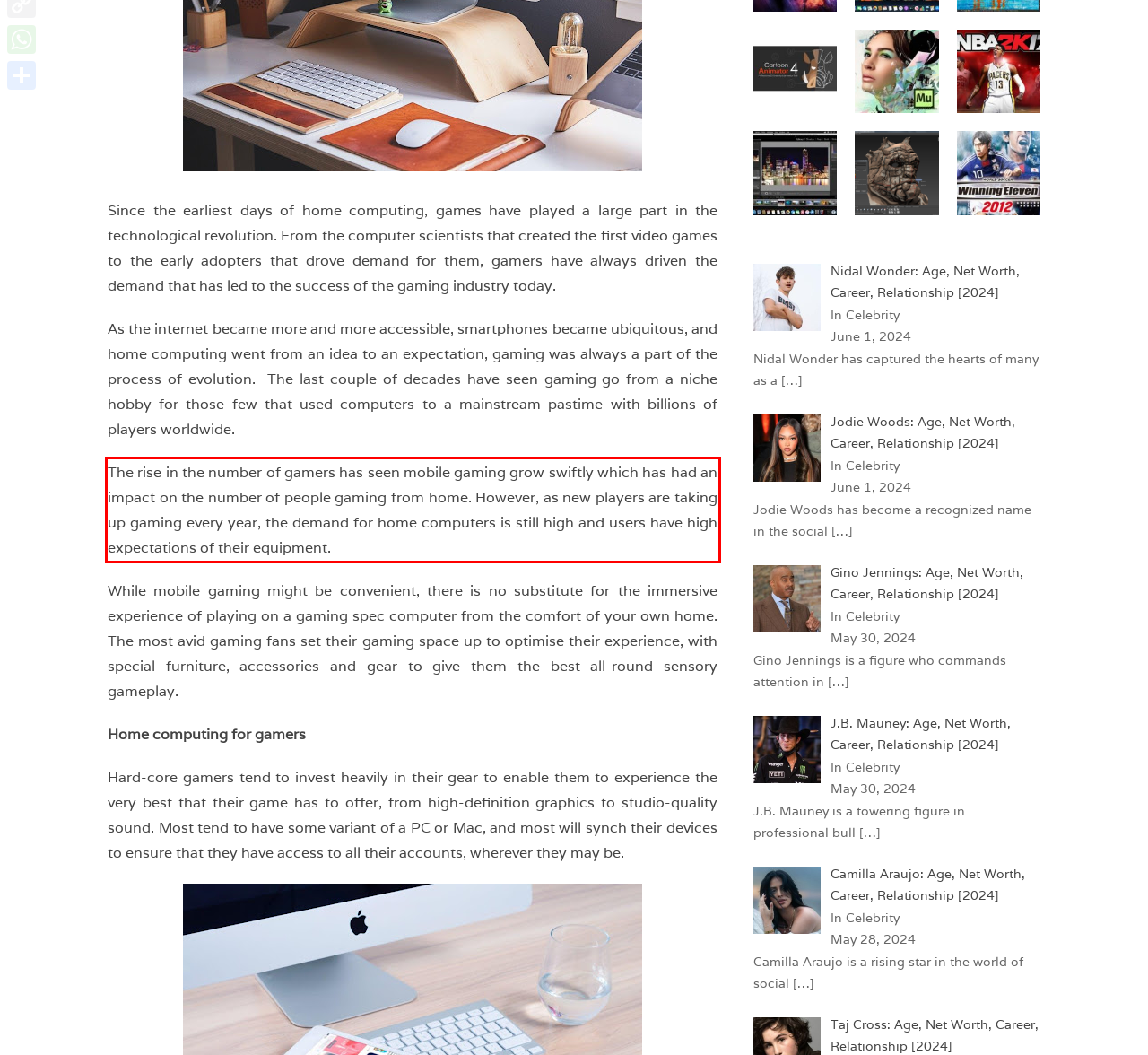Analyze the webpage screenshot and use OCR to recognize the text content in the red bounding box.

The rise in the number of gamers has seen mobile gaming grow swiftly which has had an impact on the number of people gaming from home. However, as new players are taking up gaming every year, the demand for home computers is still high and users have high expectations of their equipment.